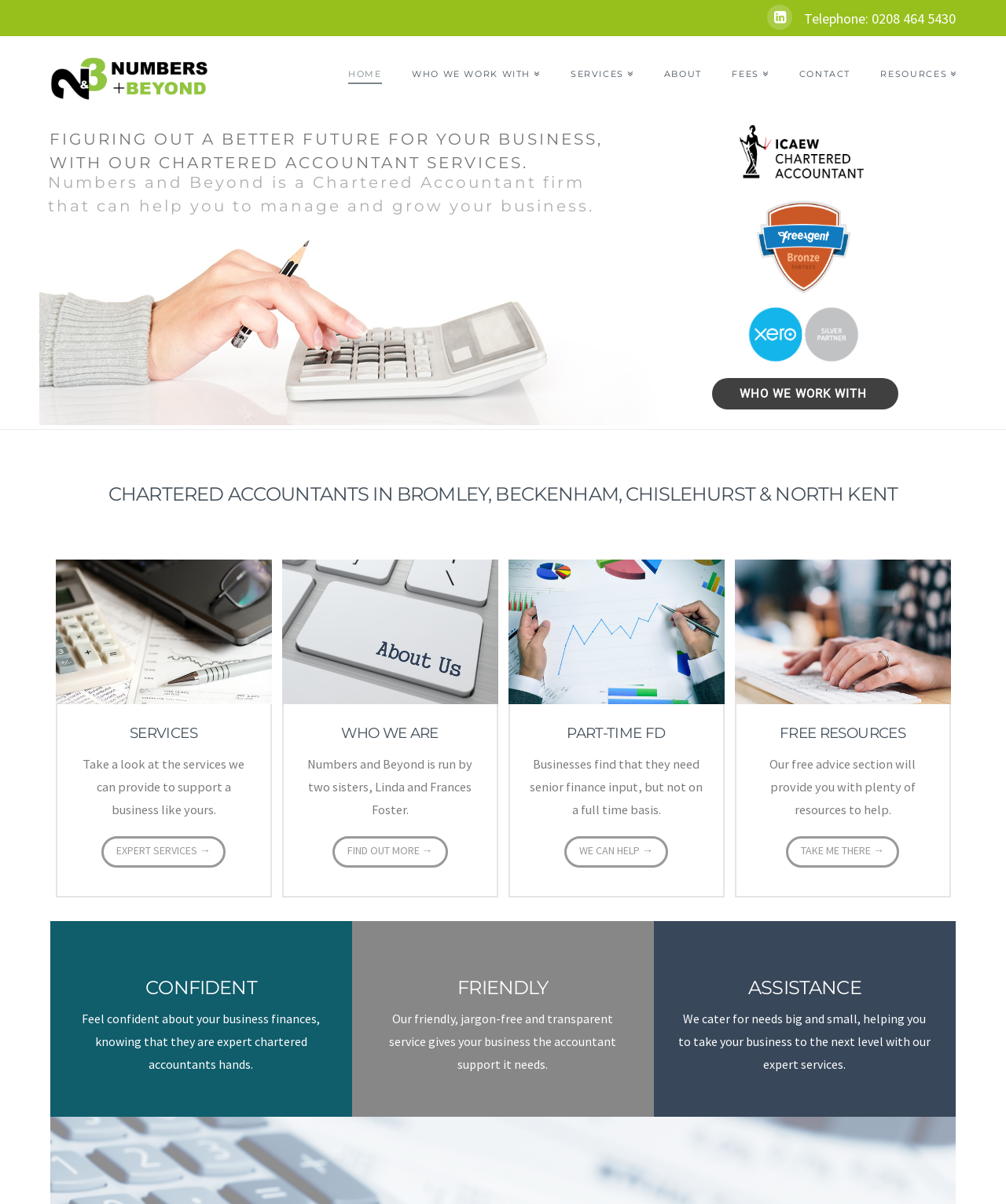Find the bounding box coordinates of the clickable element required to execute the following instruction: "Contact the accountants". Provide the coordinates as four float numbers between 0 and 1, i.e., [left, top, right, bottom].

[0.779, 0.03, 0.86, 0.095]